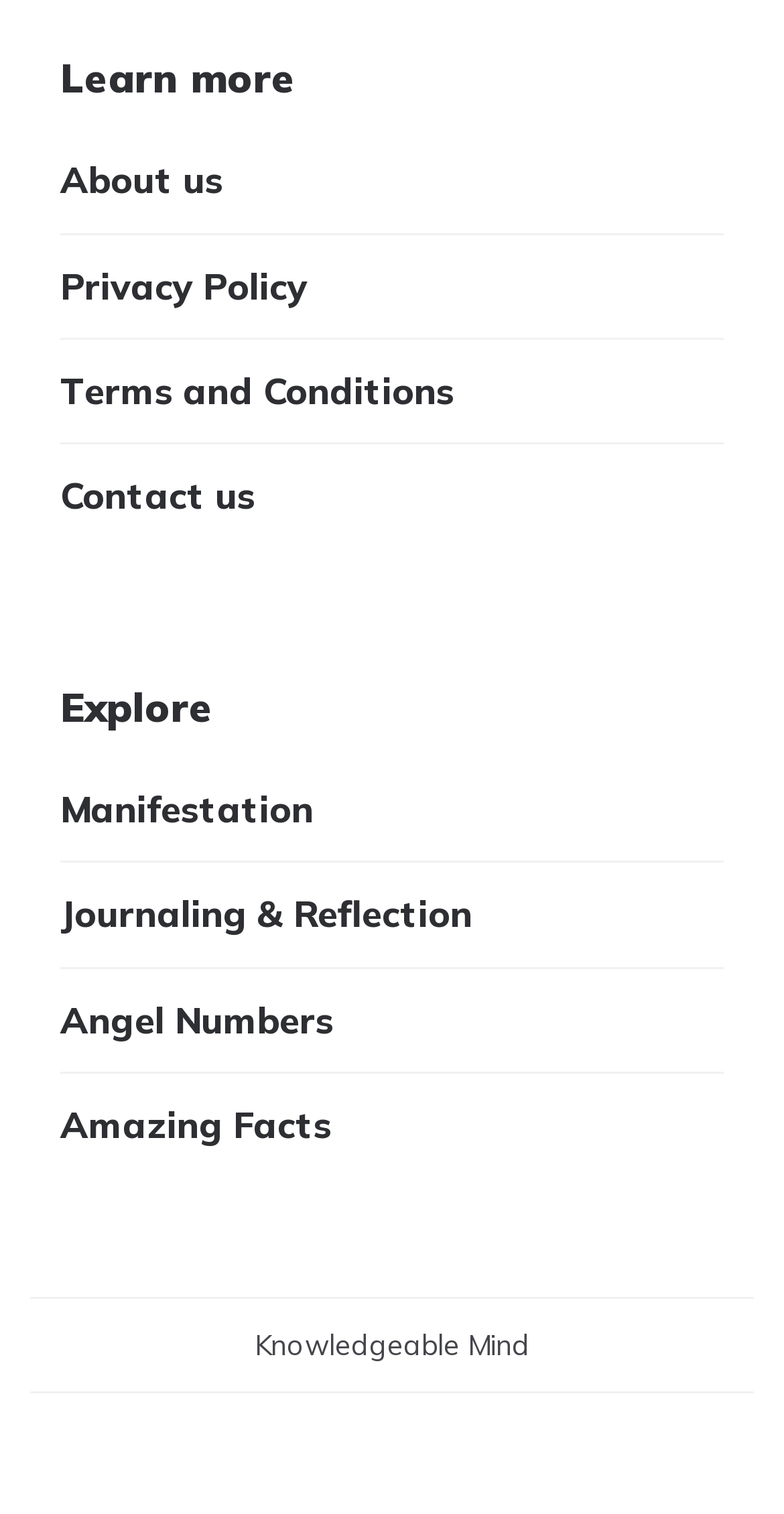What is the heading above the 'Explore' section?
Based on the screenshot, answer the question with a single word or phrase.

Learn more